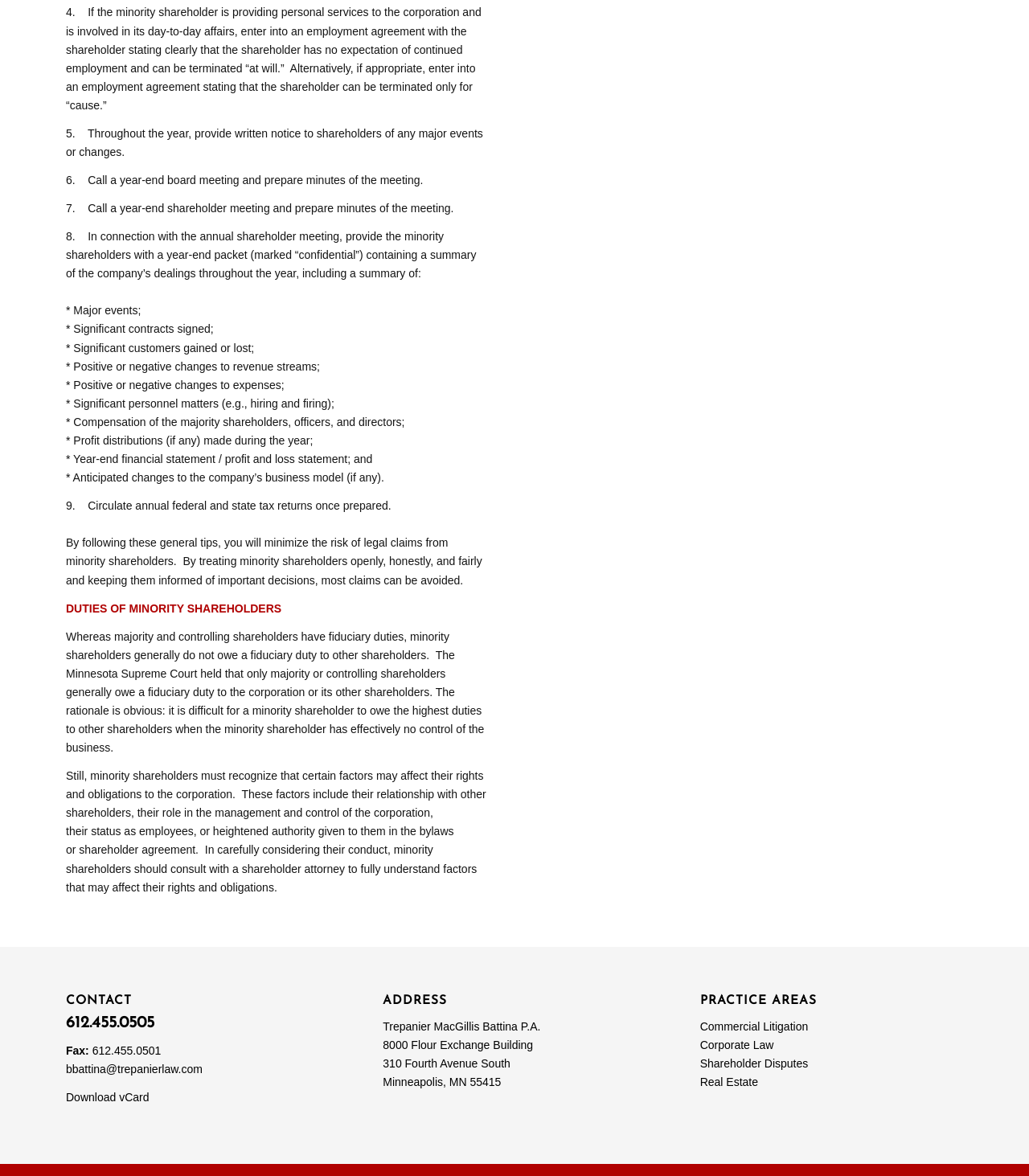Answer the following query concisely with a single word or phrase:
What are the practice areas of the law firm?

Commercial Litigation, Corporate Law, Shareholder Disputes, Real Estate